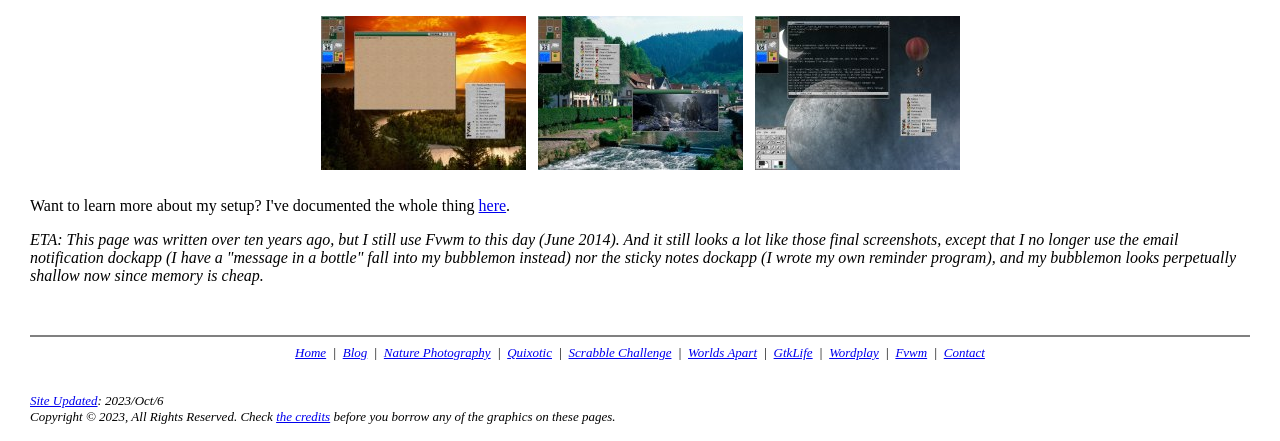Given the element description "alt="Fvwm (Snake River)"" in the screenshot, predict the bounding box coordinates of that UI element.

[0.25, 0.354, 0.411, 0.392]